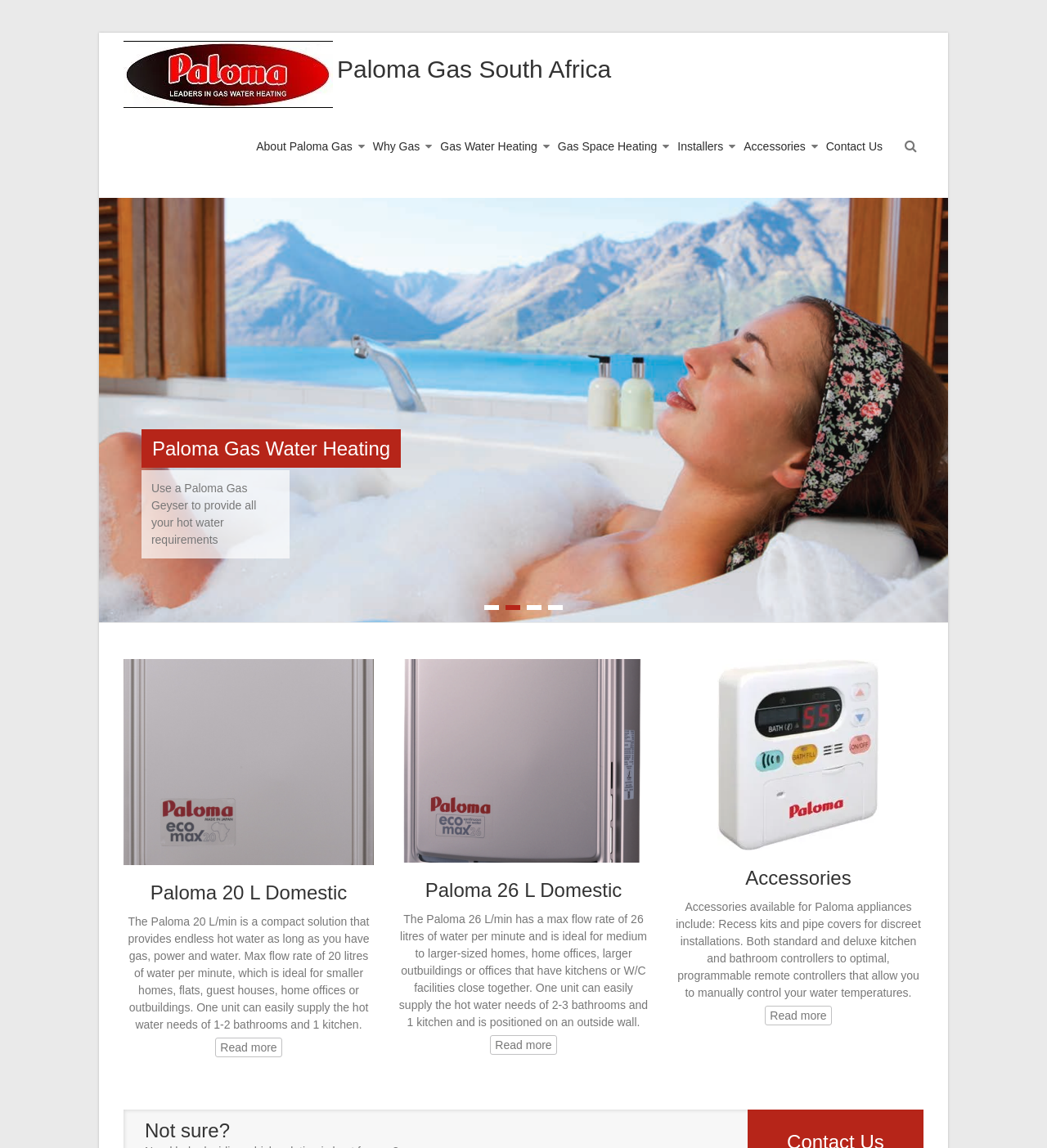What is the purpose of Paloma Gas Geyser?
Based on the image, provide your answer in one word or phrase.

Provide hot water